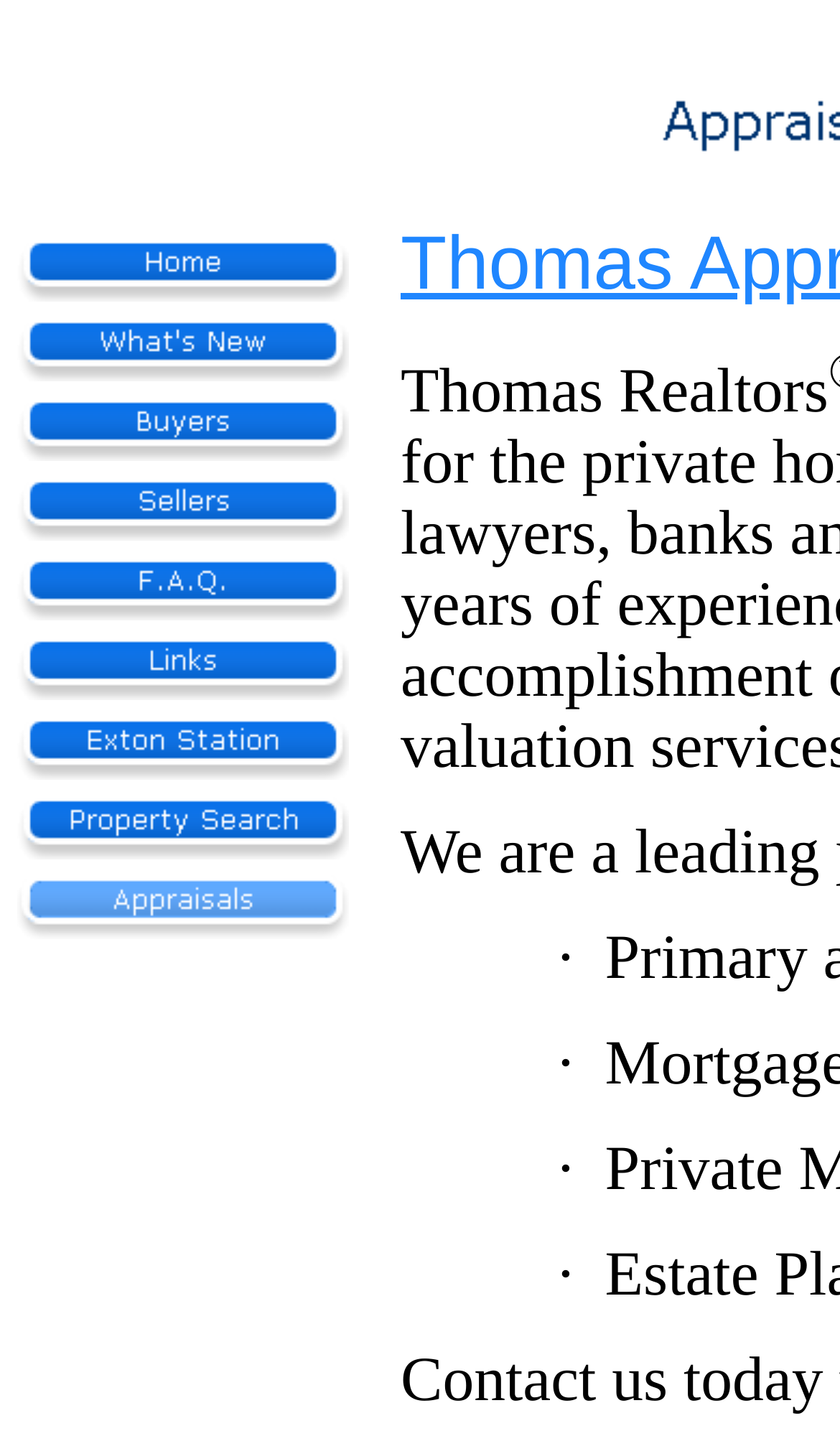Please locate the clickable area by providing the bounding box coordinates to follow this instruction: "visit exton station".

[0.021, 0.525, 0.415, 0.551]